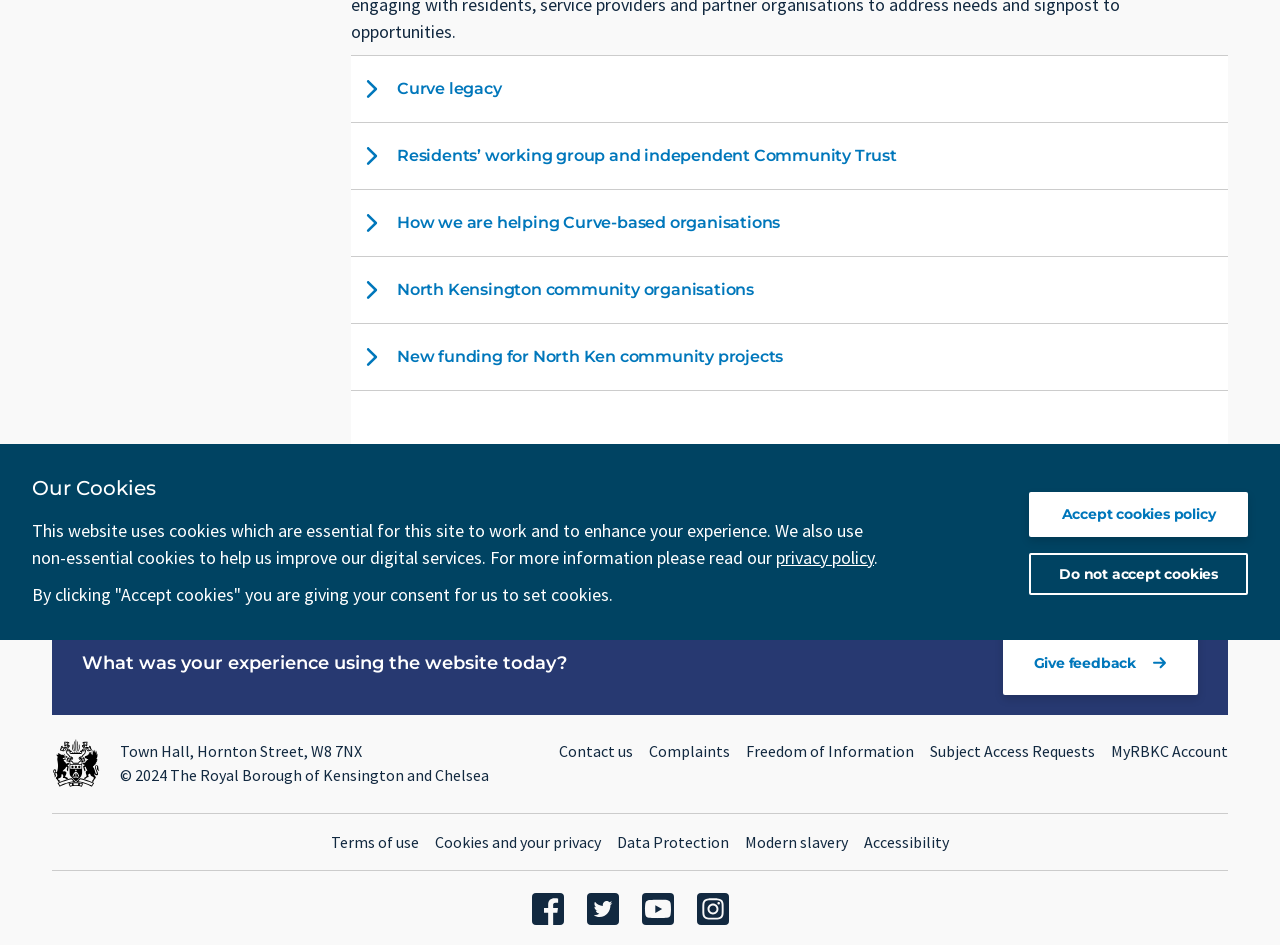Bounding box coordinates are specified in the format (top-left x, top-left y, bottom-right x, bottom-right y). All values are floating point numbers bounded between 0 and 1. Please provide the bounding box coordinate of the region this sentence describes: MyRBKC Account

[0.868, 0.784, 0.959, 0.806]